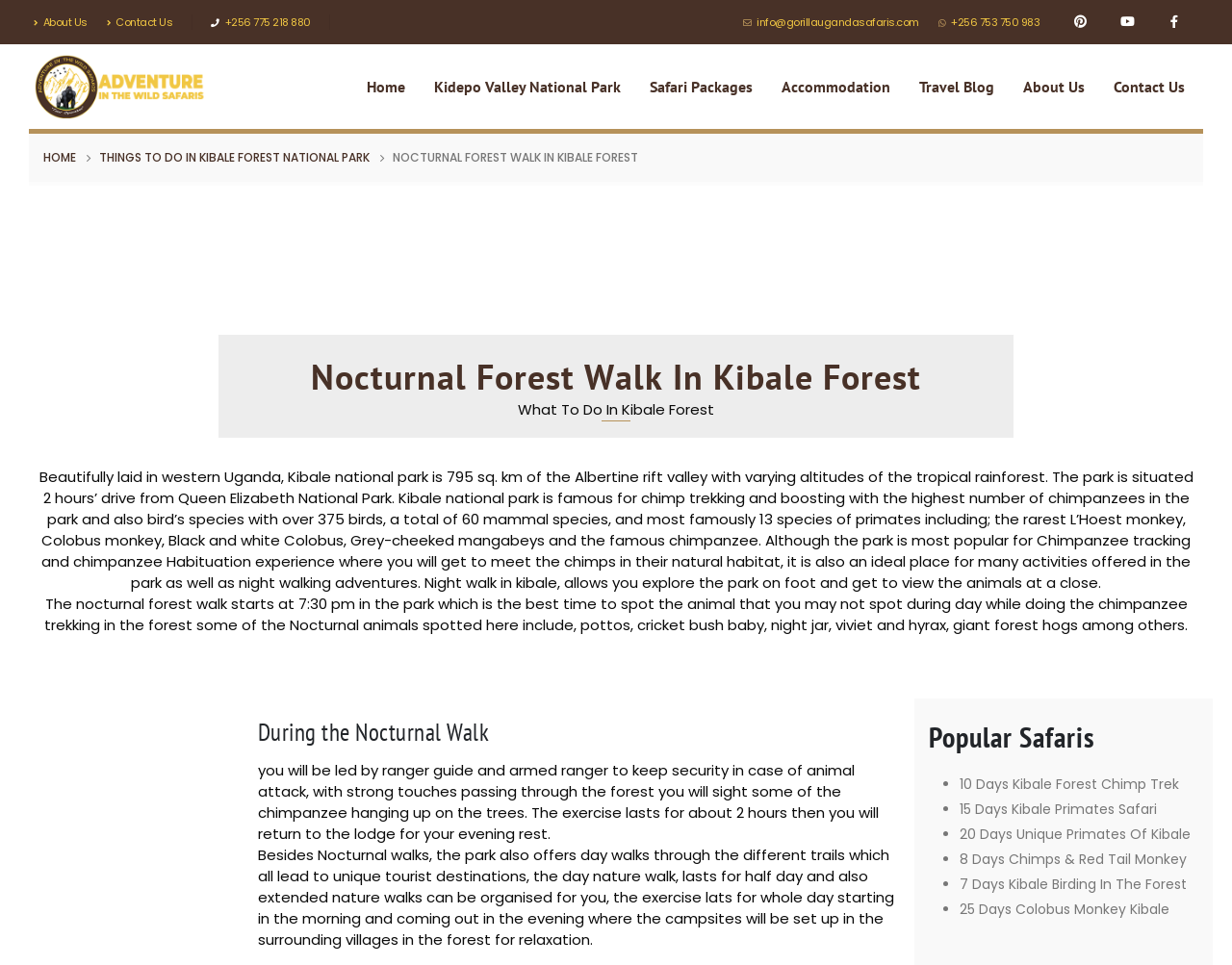Generate a thorough description of the webpage.

This webpage is about a nocturnal forest walk in Kibale Forest, specifically in Kidepo Valley National Park. At the top, there are several links to different sections of the website, including "About Us", "Contact Us", and "Safari Packages". Below these links, there is a prominent heading that reads "NOCTURNAL FOREST WALK IN KIBALE FOREST". 

Underneath this heading, there is a brief introduction to Kibale National Park, which is located in western Uganda and is known for its chimpanzee trekking and diverse wildlife. The park is described as having varying altitudes of tropical rainforest, with over 375 bird species, 60 mammal species, and 13 primate species, including chimpanzees, L'Hoest monkeys, and Colobus monkeys.

The main content of the webpage focuses on the nocturnal forest walk, which takes place at 7:30 pm and allows visitors to explore the park on foot and spot nocturnal animals such as pottos, cricket bush babies, and giant forest hogs. The walk is led by a ranger guide and an armed ranger for security, and lasts for about 2 hours.

In addition to the nocturnal walk, the park also offers day walks through different trails, which can be half-day or full-day excursions. The webpage also lists several popular safari packages, including 10-day, 15-day, and 20-day trips that focus on chimpanzee trekking, primate spotting, and birdwatching.

Throughout the webpage, there are several images and icons, including a picture of Kidepo Valley National Park at the top, and various icons representing different sections of the website. The overall layout is organized and easy to navigate, with clear headings and concise text.